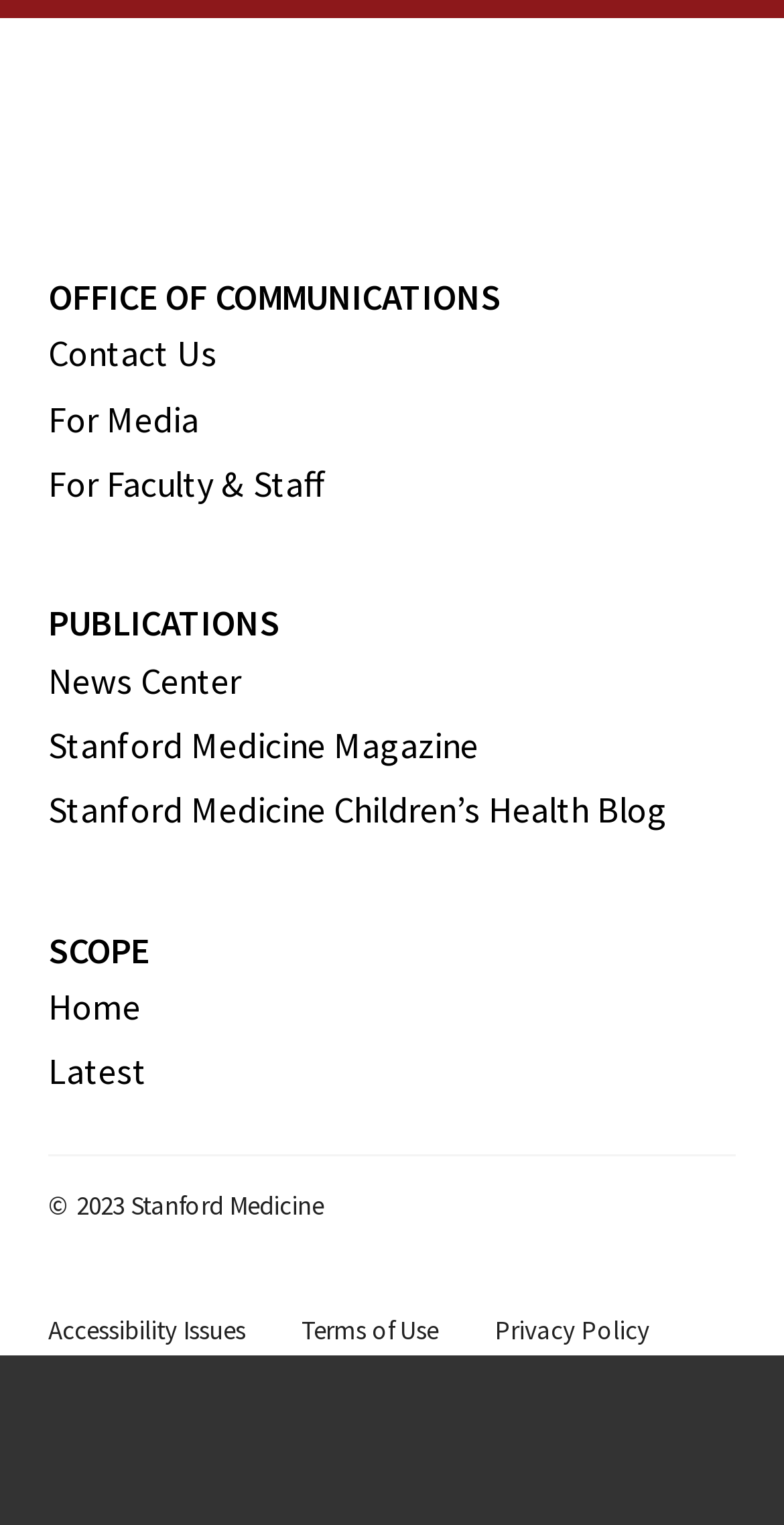Locate the bounding box coordinates of the element that should be clicked to execute the following instruction: "View News Center".

[0.062, 0.431, 0.308, 0.461]